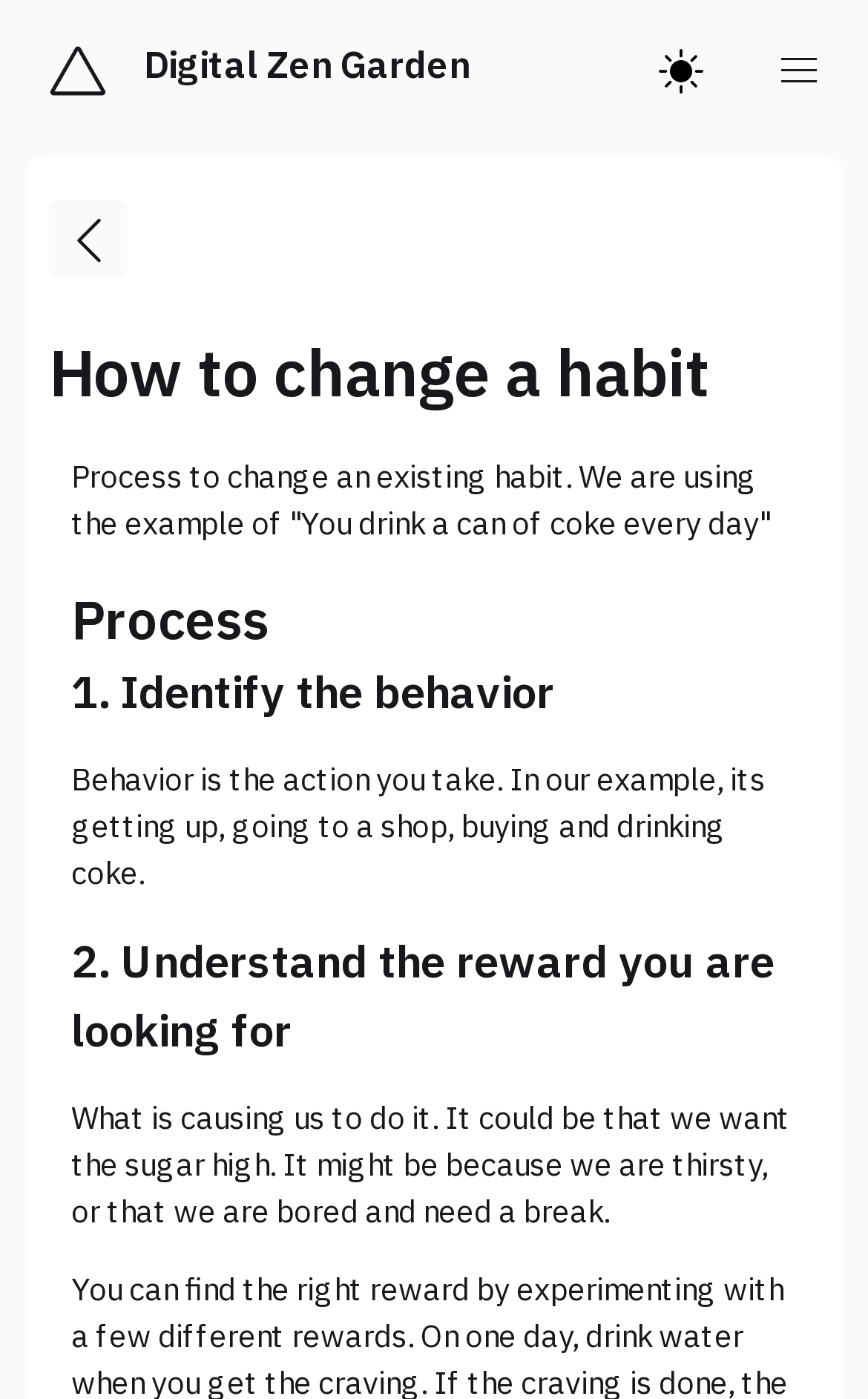Using the information in the image, give a comprehensive answer to the question: 
How many steps are involved in changing a habit?

Based on the webpage content, I can see that there are at least two steps involved in changing a habit: '1. Identify the behavior' and '2. Understand the reward you are looking for'. There might be more steps involved, but these two are explicitly mentioned on the webpage.